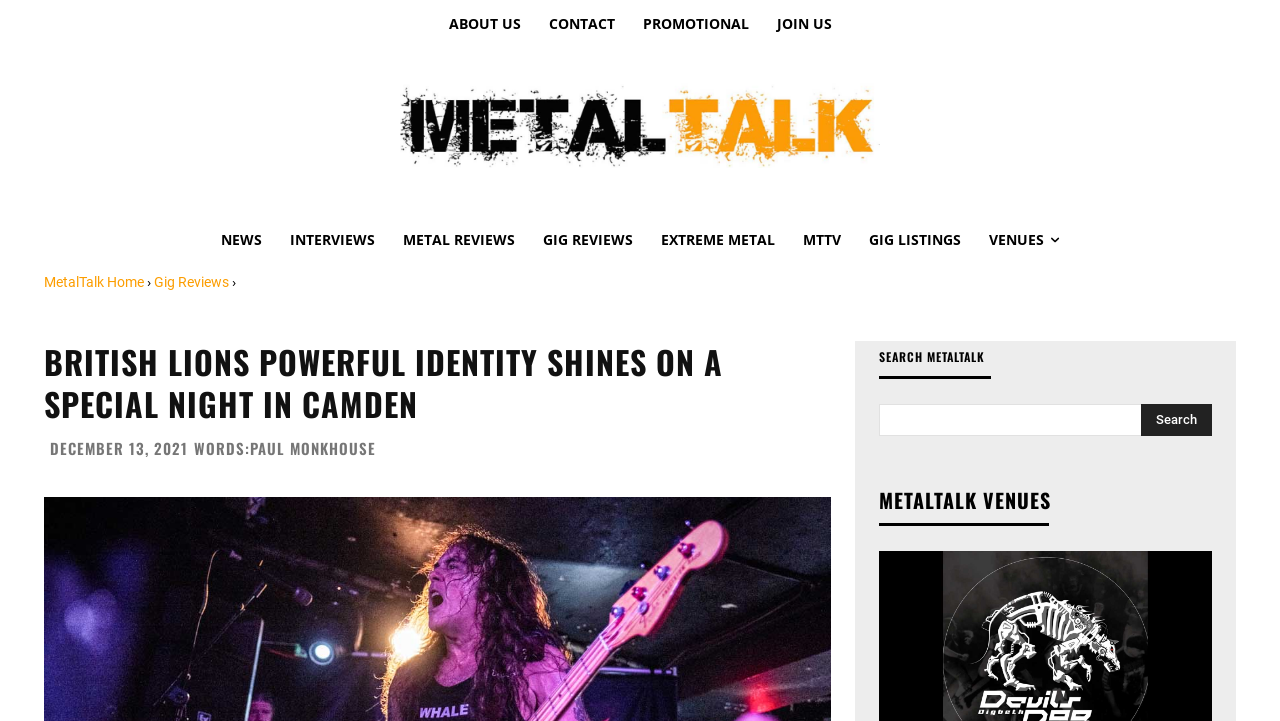Provide the text content of the webpage's main heading.

BRITISH LIONS POWERFUL IDENTITY SHINES ON A SPECIAL NIGHT IN CAMDEN